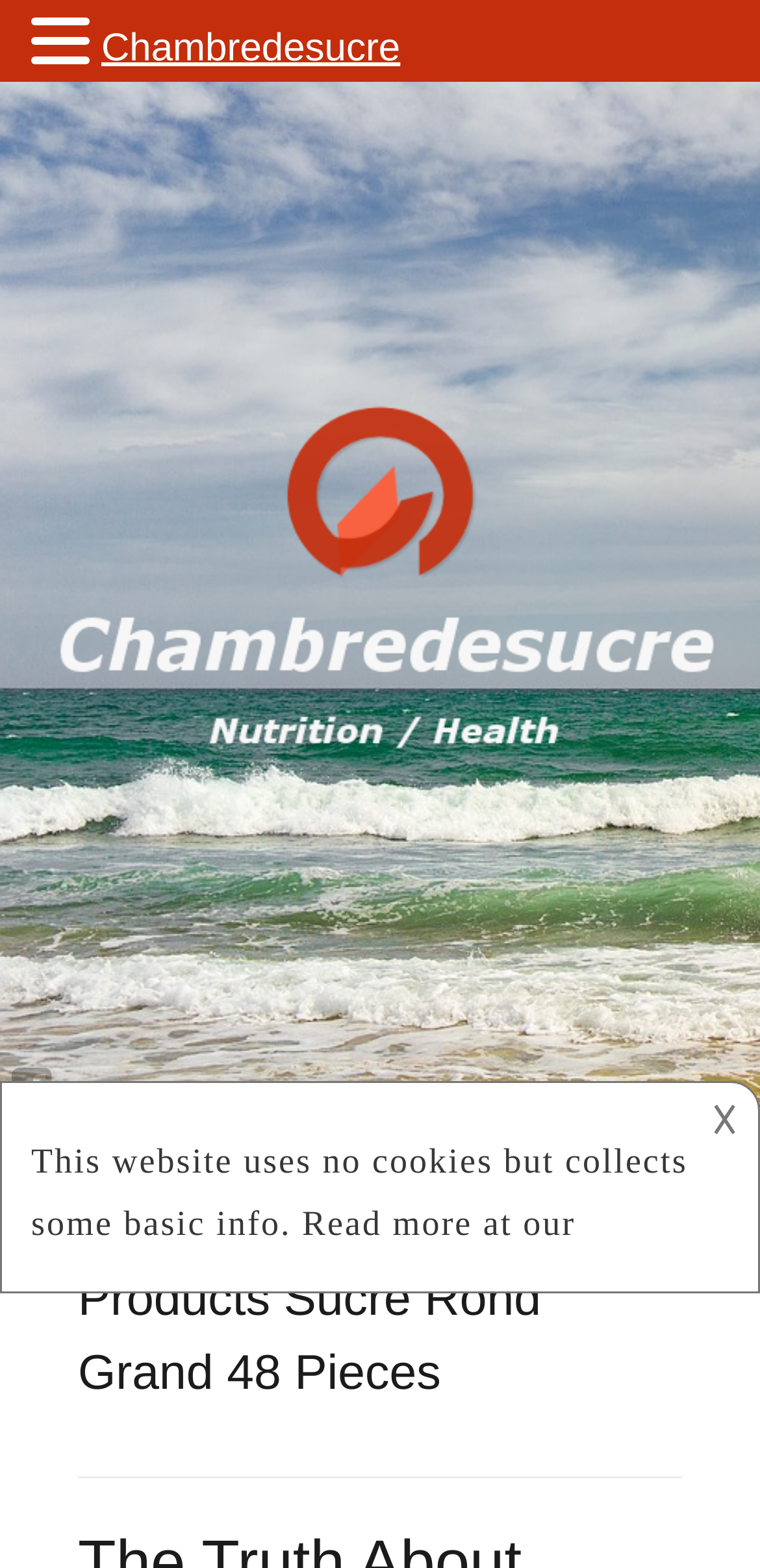Answer the question in a single word or phrase:
Is there an image on the webpage?

Yes